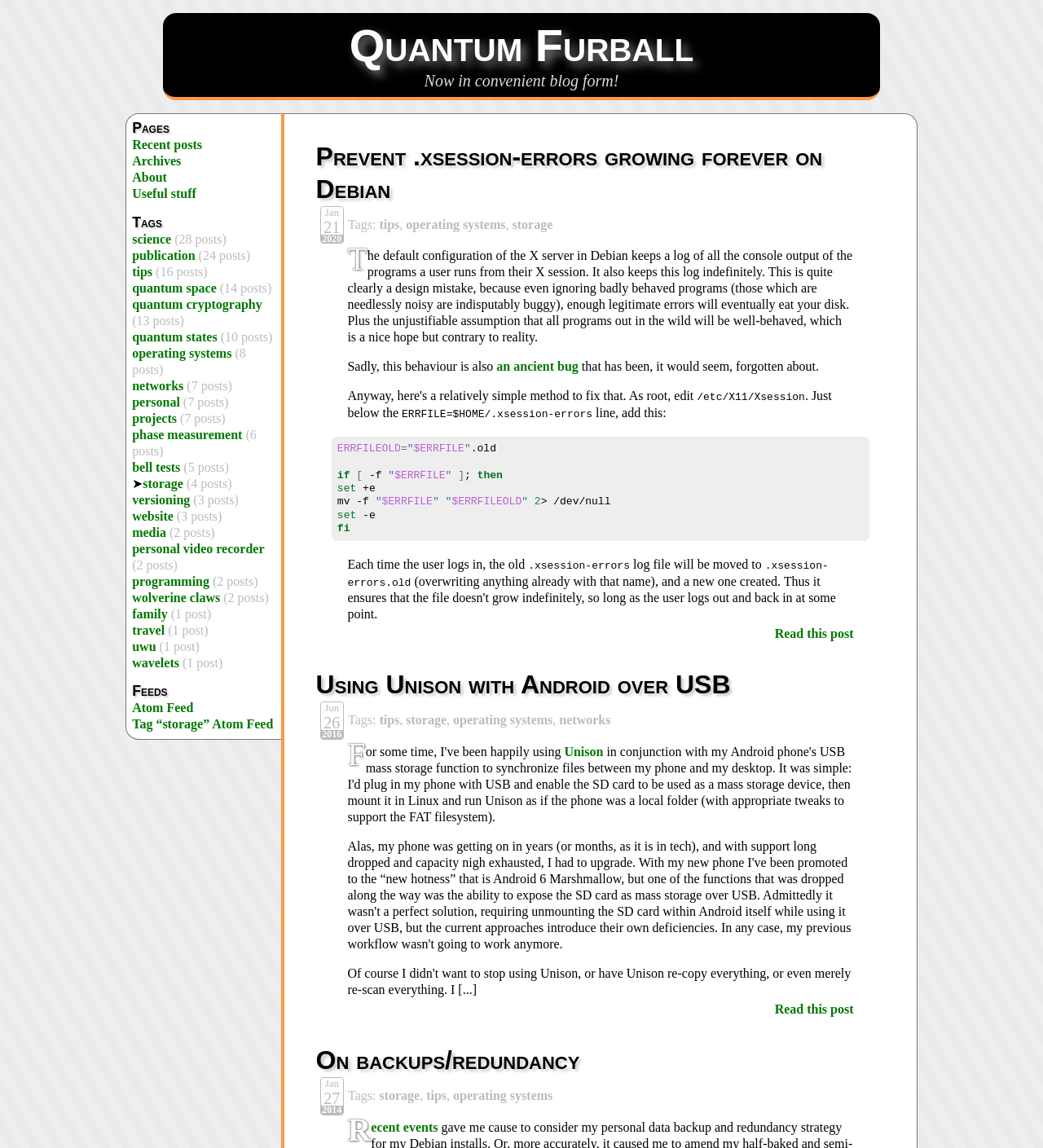Determine the bounding box coordinates for the clickable element to execute this instruction: "Subscribe to the 'Atom Feed'". Provide the coordinates as four float numbers between 0 and 1, i.e., [left, top, right, bottom].

[0.127, 0.611, 0.185, 0.623]